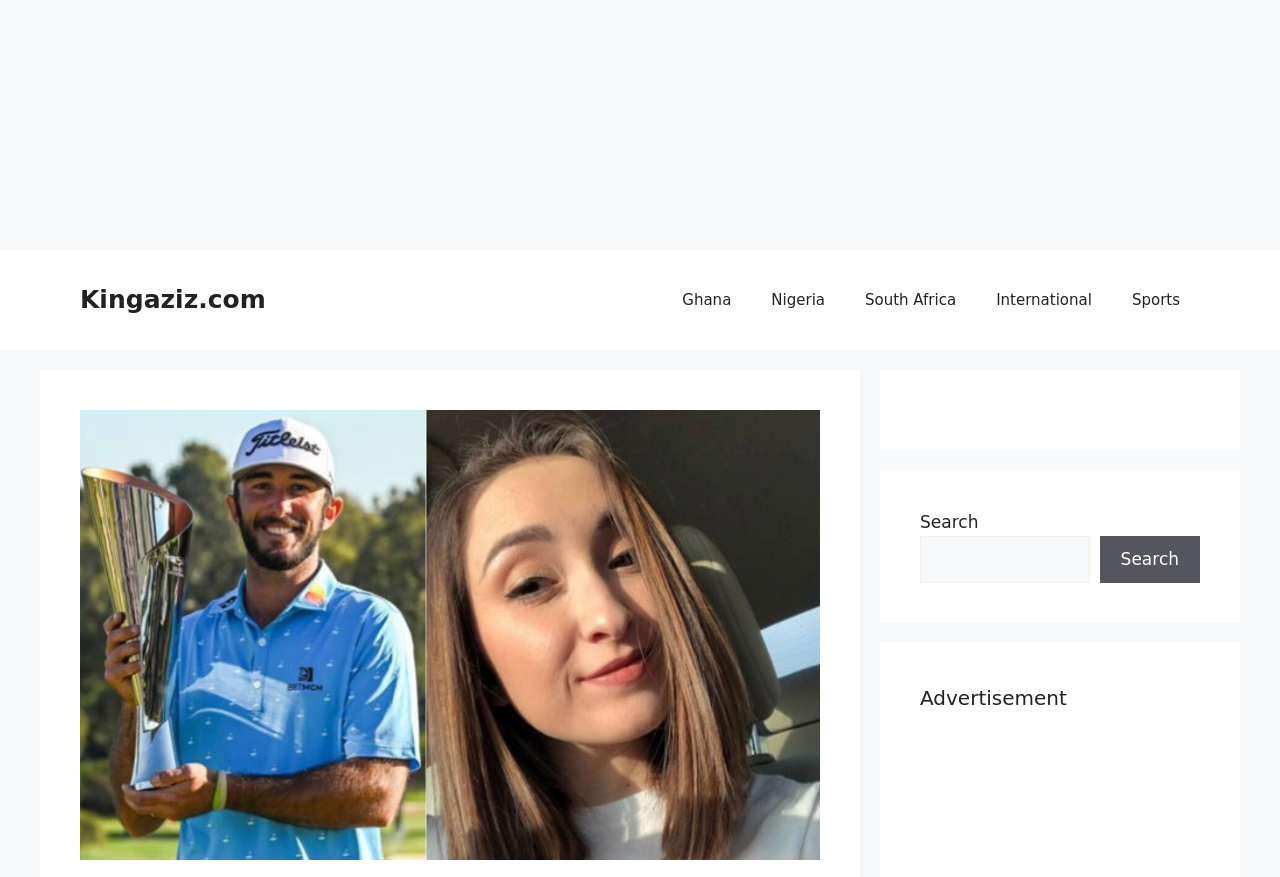Please identify the bounding box coordinates of the region to click in order to complete the given instruction: "Leave a comment". The coordinates should be four float numbers between 0 and 1, i.e., [left, top, right, bottom].

None